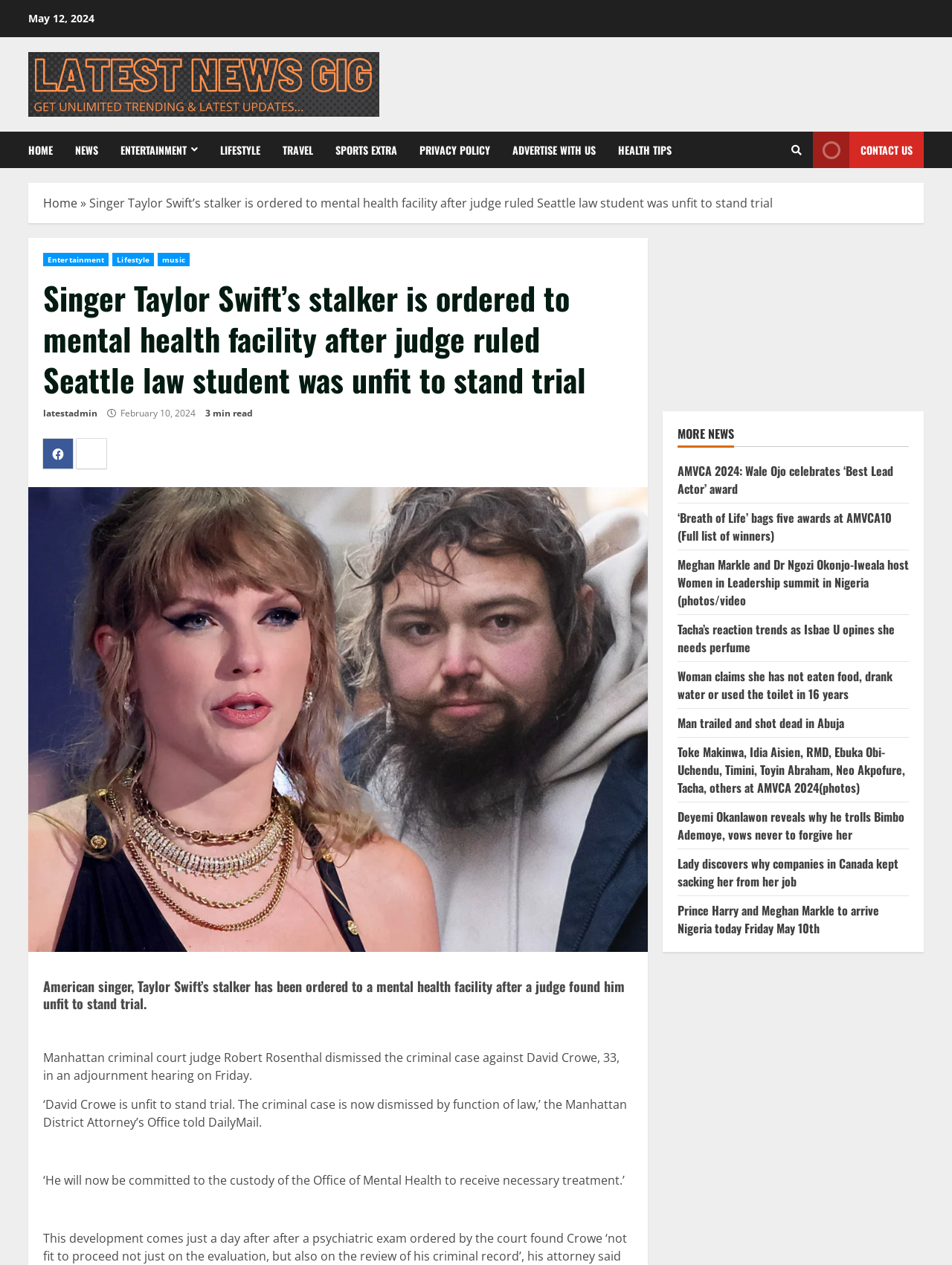Please find the bounding box coordinates of the element that must be clicked to perform the given instruction: "Go to HOME". The coordinates should be four float numbers from 0 to 1, i.e., [left, top, right, bottom].

[0.03, 0.104, 0.067, 0.133]